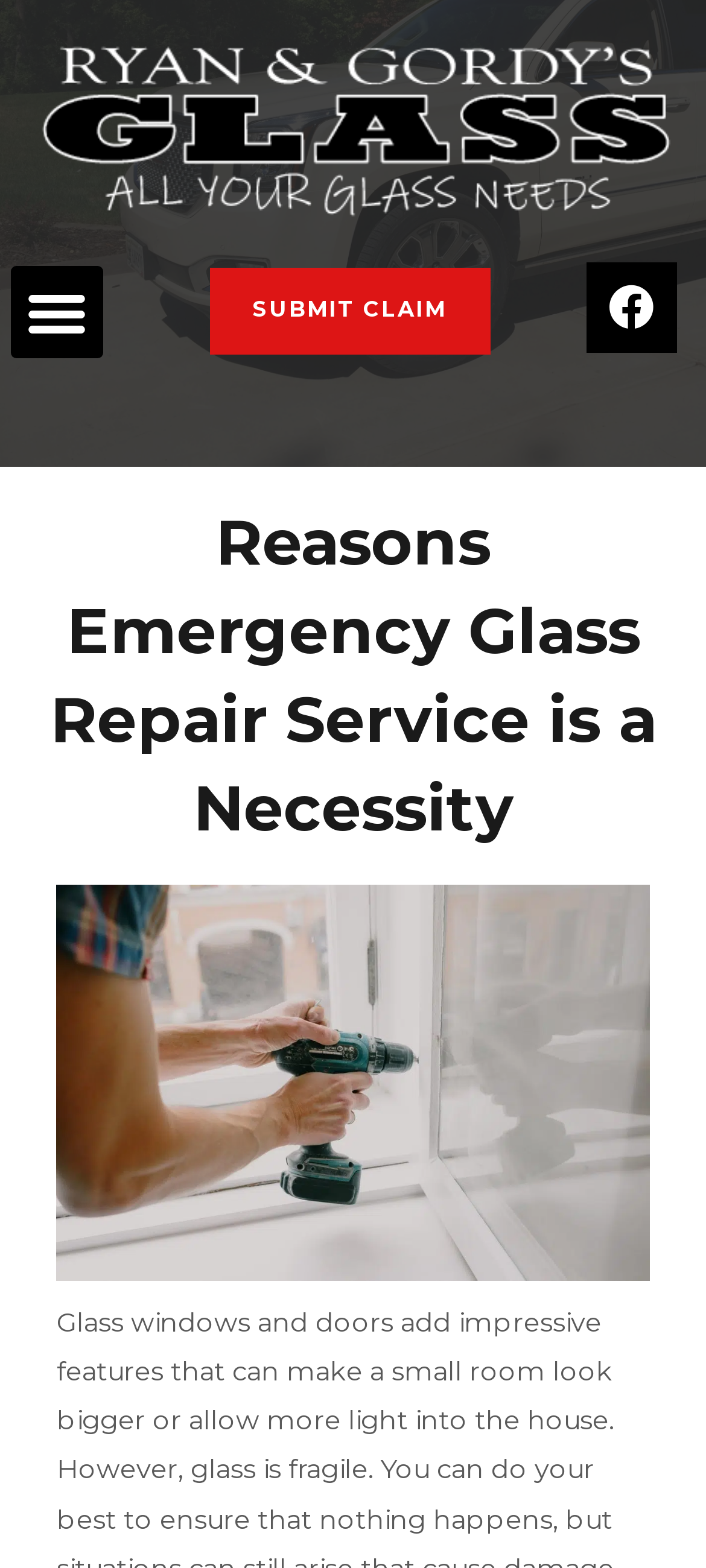Using the given element description, provide the bounding box coordinates (top-left x, top-left y, bottom-right x, bottom-right y) for the corresponding UI element in the screenshot: Submit Claim

[0.296, 0.171, 0.694, 0.226]